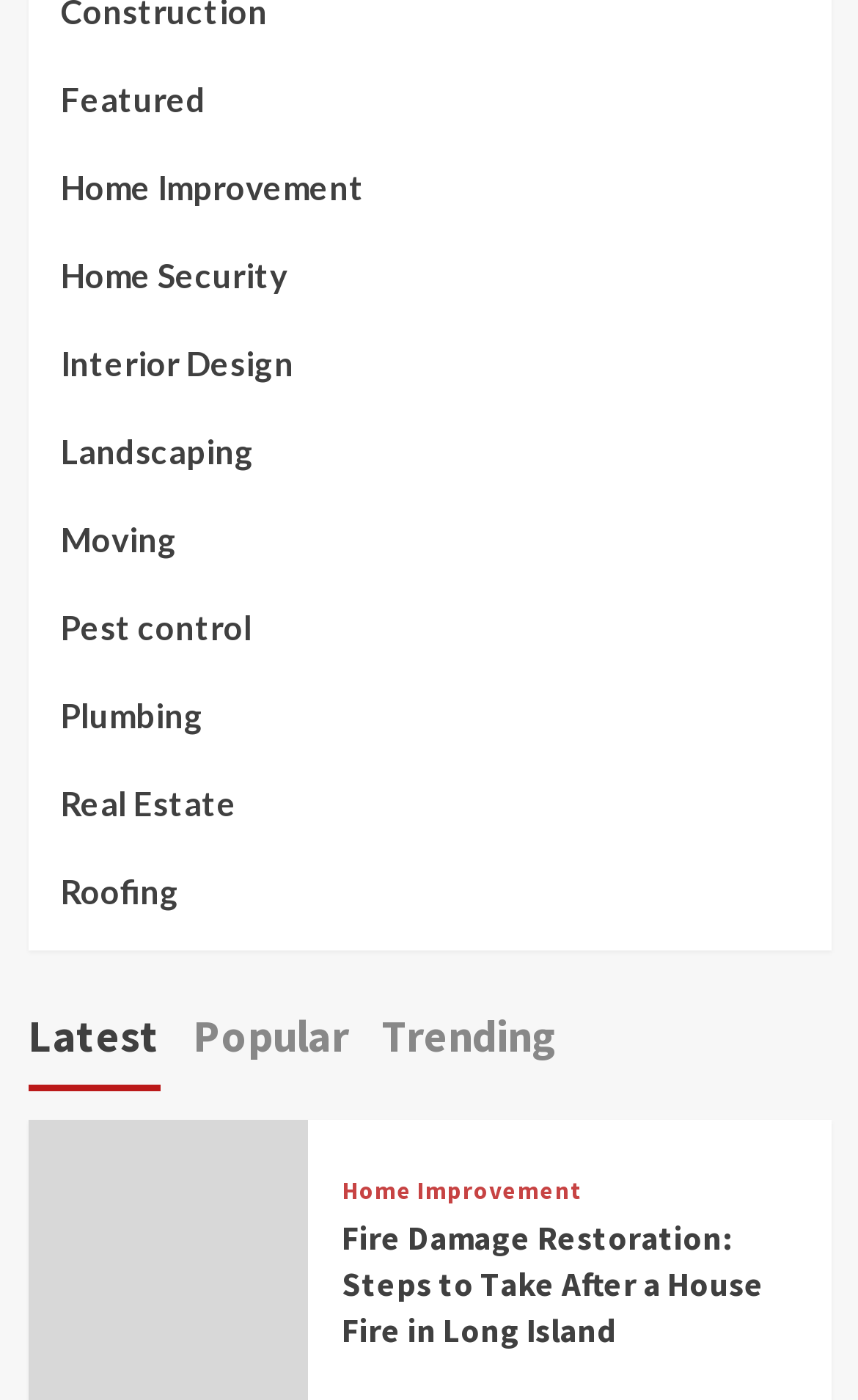Provide the bounding box coordinates of the HTML element described as: "FAANG". The bounding box coordinates should be four float numbers between 0 and 1, i.e., [left, top, right, bottom].

None